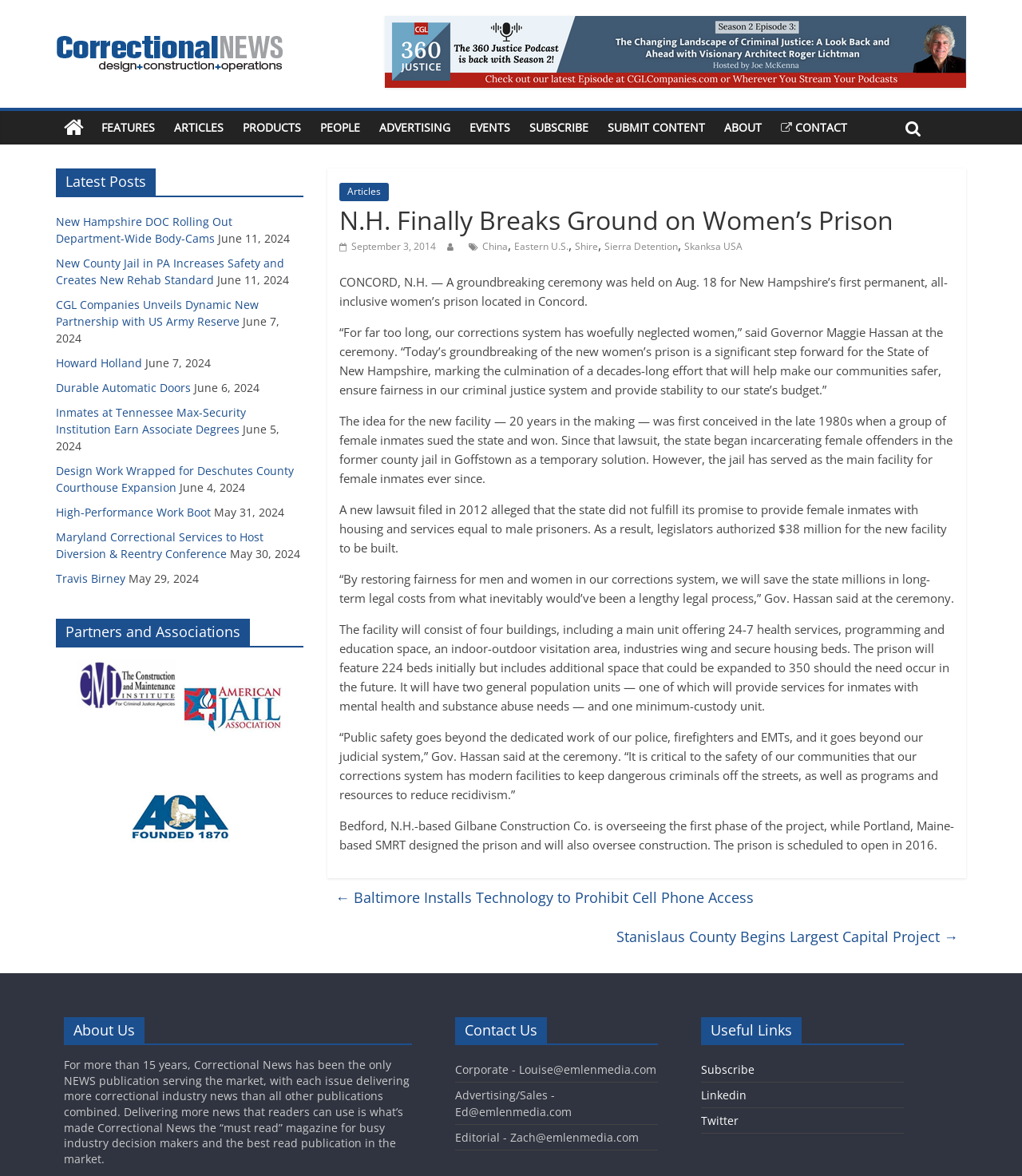Identify the bounding box of the UI element that matches this description: "Travis Birney".

[0.055, 0.485, 0.123, 0.498]